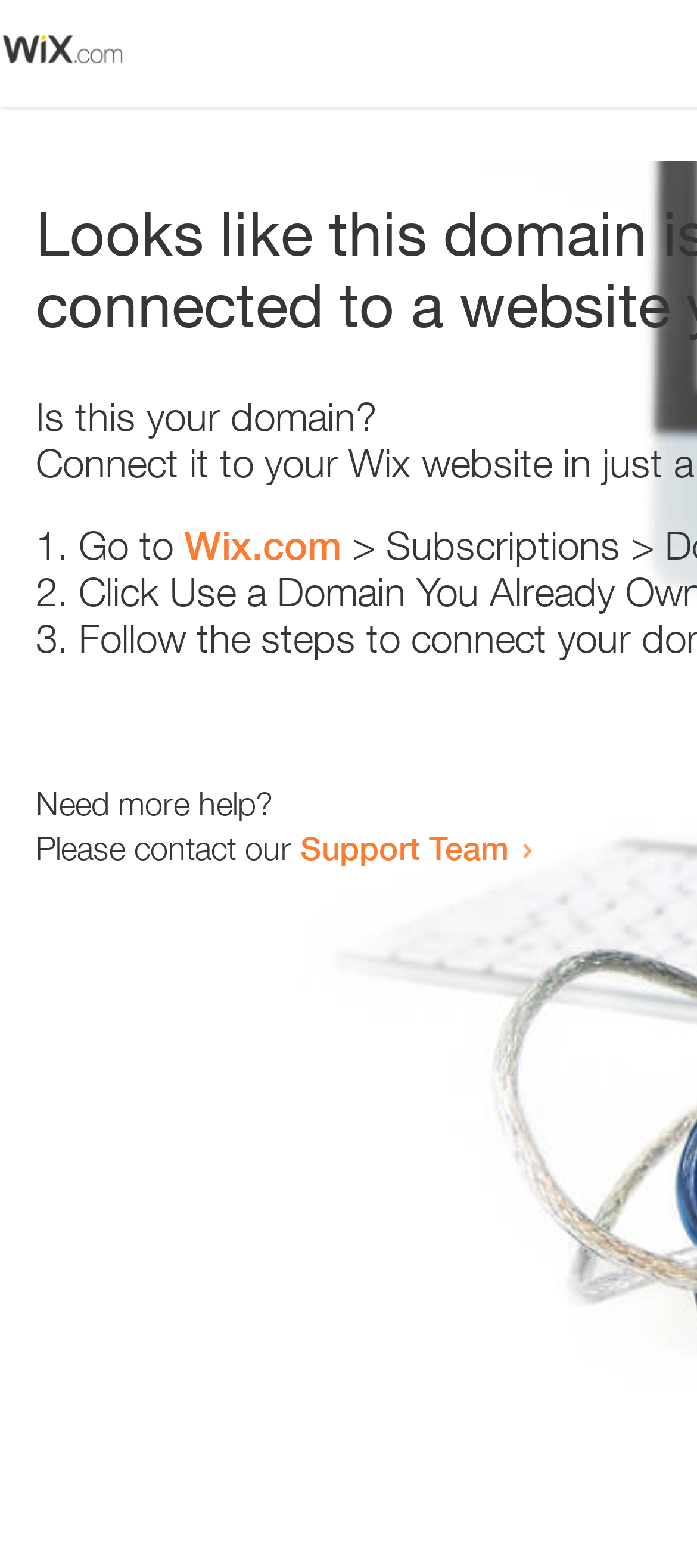Using the details in the image, give a detailed response to the question below:
What is the domain being referred to?

The webpage contains a link with the text 'Wix.com', which suggests that the domain being referred to is Wix.com.